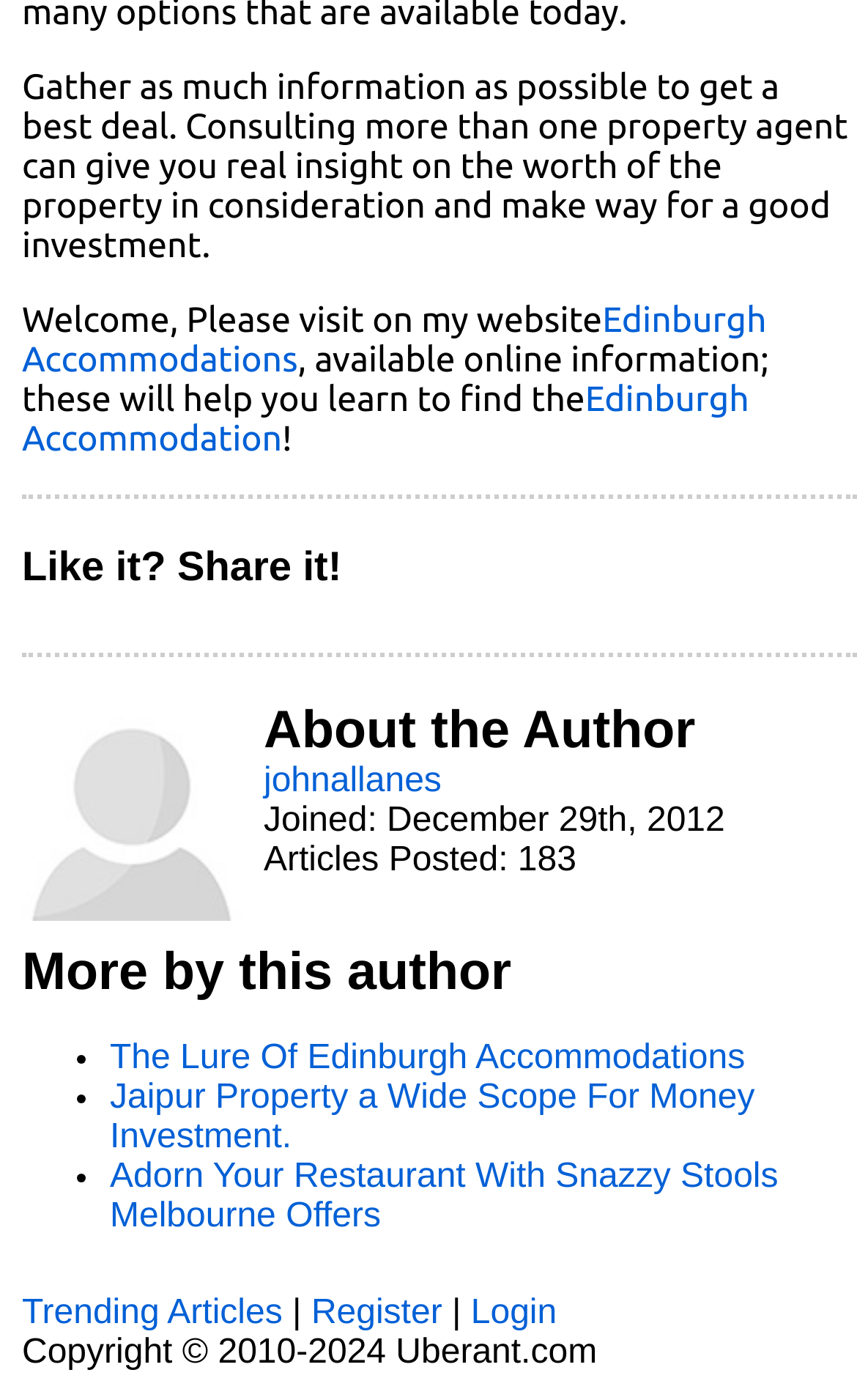What is the title of the first article in the 'More by this author' section?
Answer the question with a detailed and thorough explanation.

The title of the first article in the 'More by this author' section can be found by looking at the list of articles, where the first article is titled 'The Lure Of Edinburgh Accommodations'.